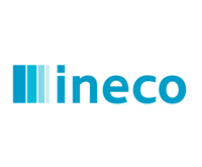How many vertical bars are to the left of the text?
Provide a detailed and extensive answer to the question.

According to the caption, there are three vertical bars in varying shades of blue to the left of the text, suggesting a theme of growth and structure.